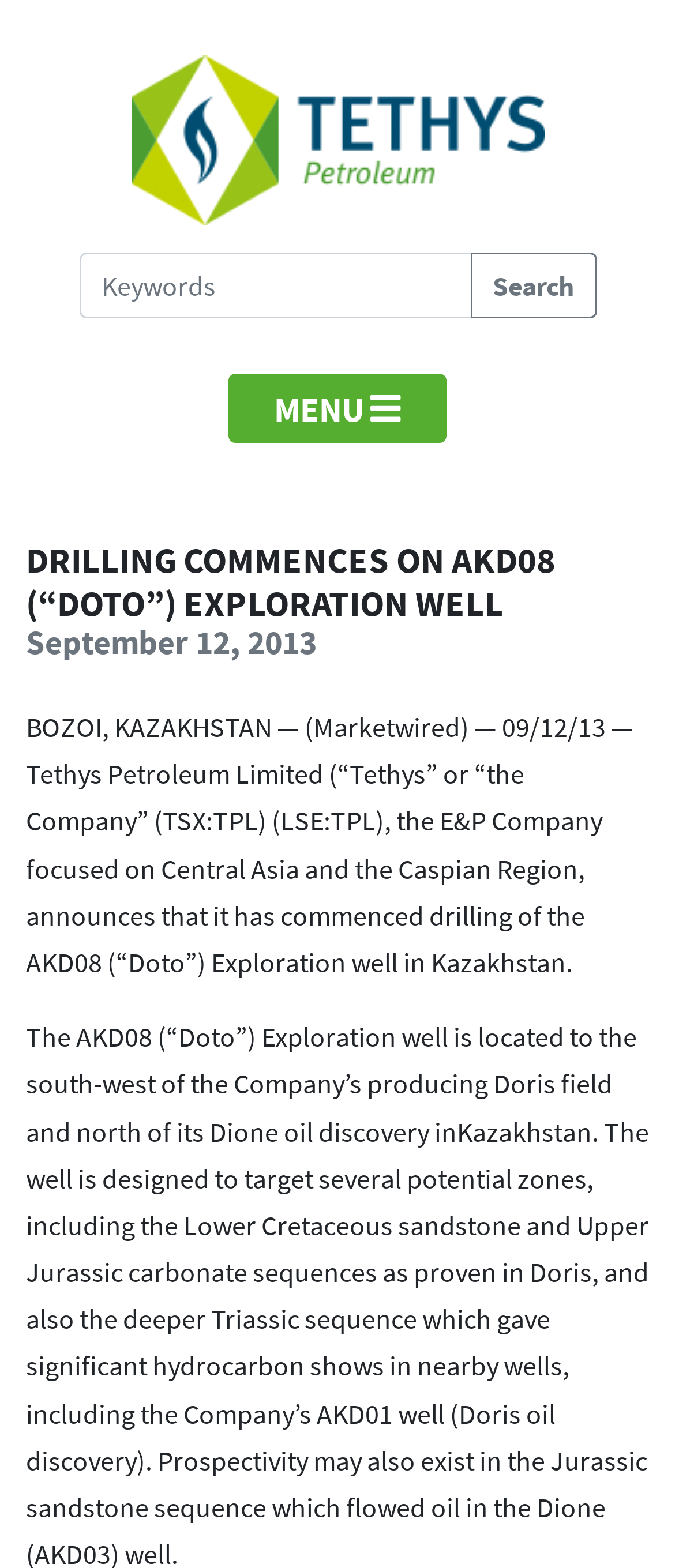What is the company's focus?
Answer the question with as much detail as you can, using the image as a reference.

The company's focus can be found in the text 'the E&P Company focused on Central Asia and the Caspian Region...' which is located in the main content area of the webpage.